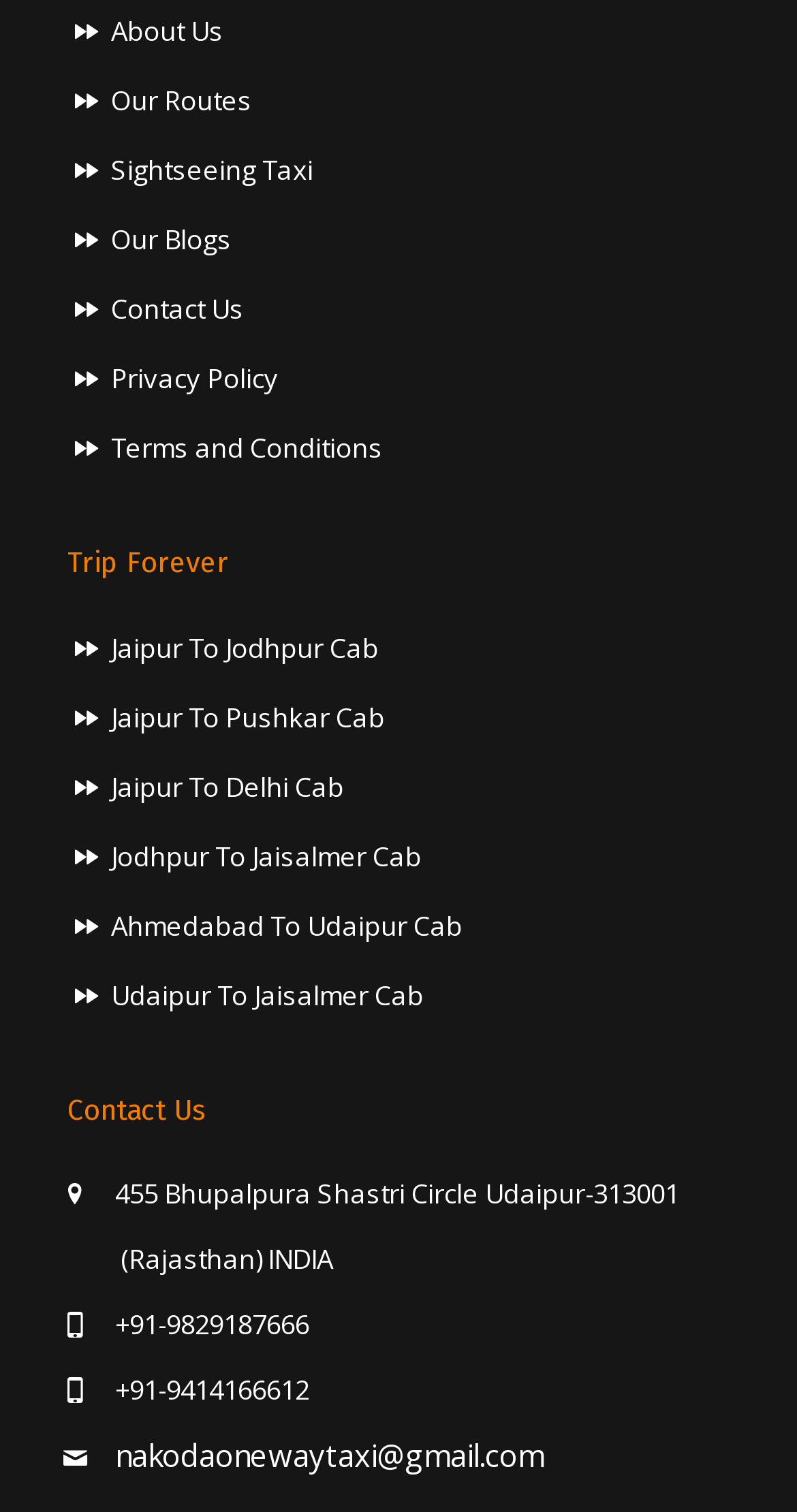Provide the bounding box coordinates of the HTML element this sentence describes: "+91-9414166612".

[0.145, 0.907, 0.388, 0.931]